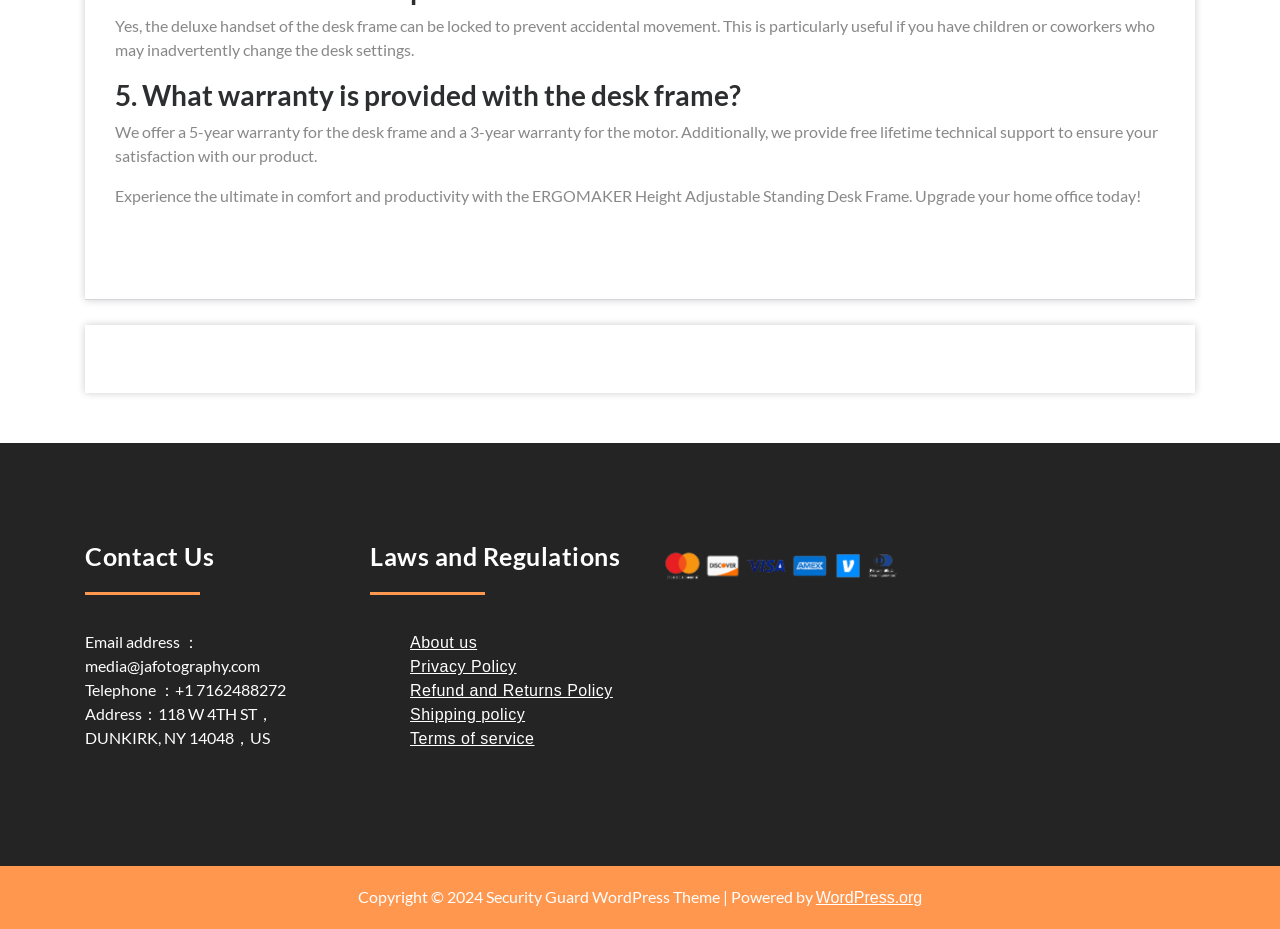Provide a one-word or short-phrase answer to the question:
What is the contact email address?

media@jafotography.com